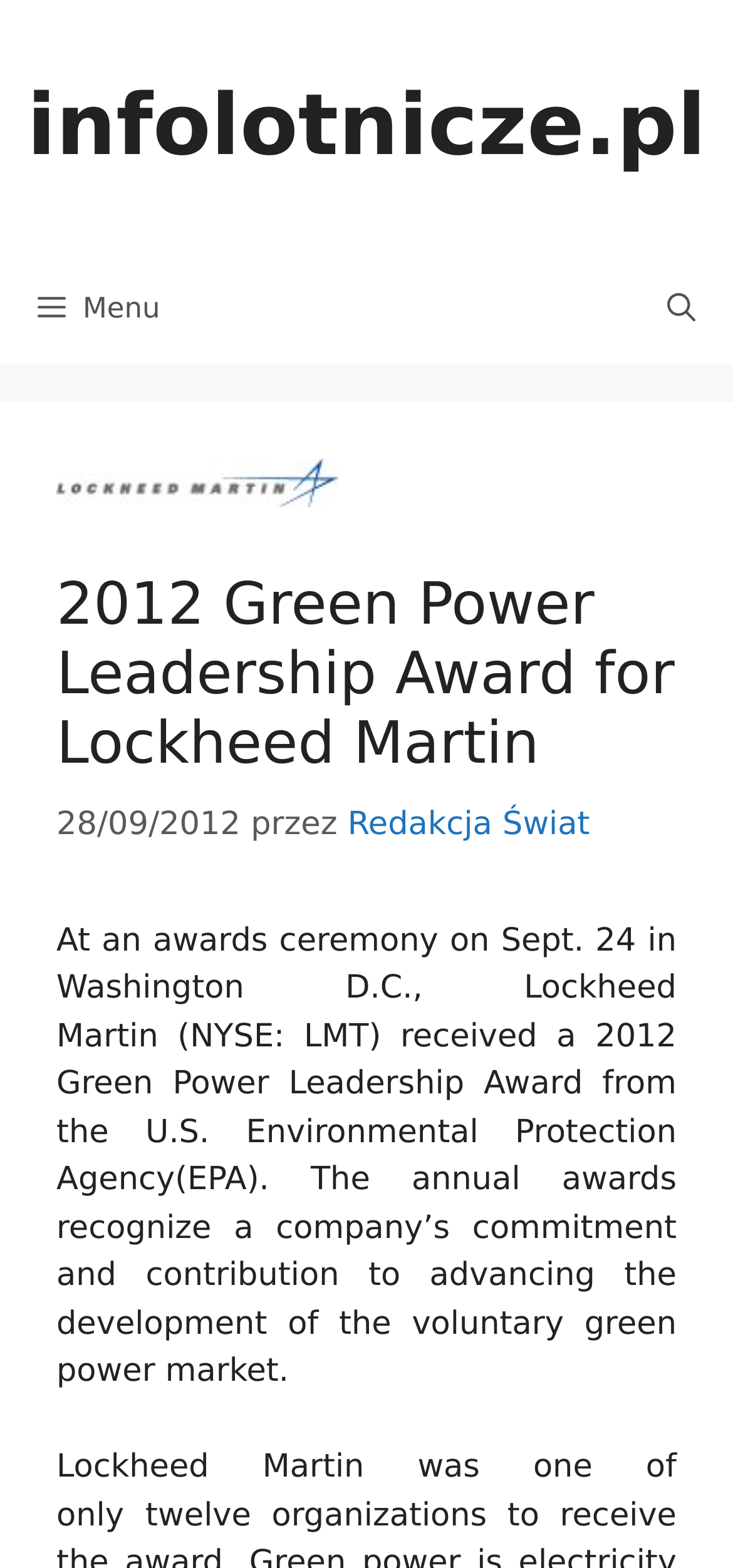Can you extract the headline from the webpage for me?

2012 Green Power Leadership Award for Lockheed Martin